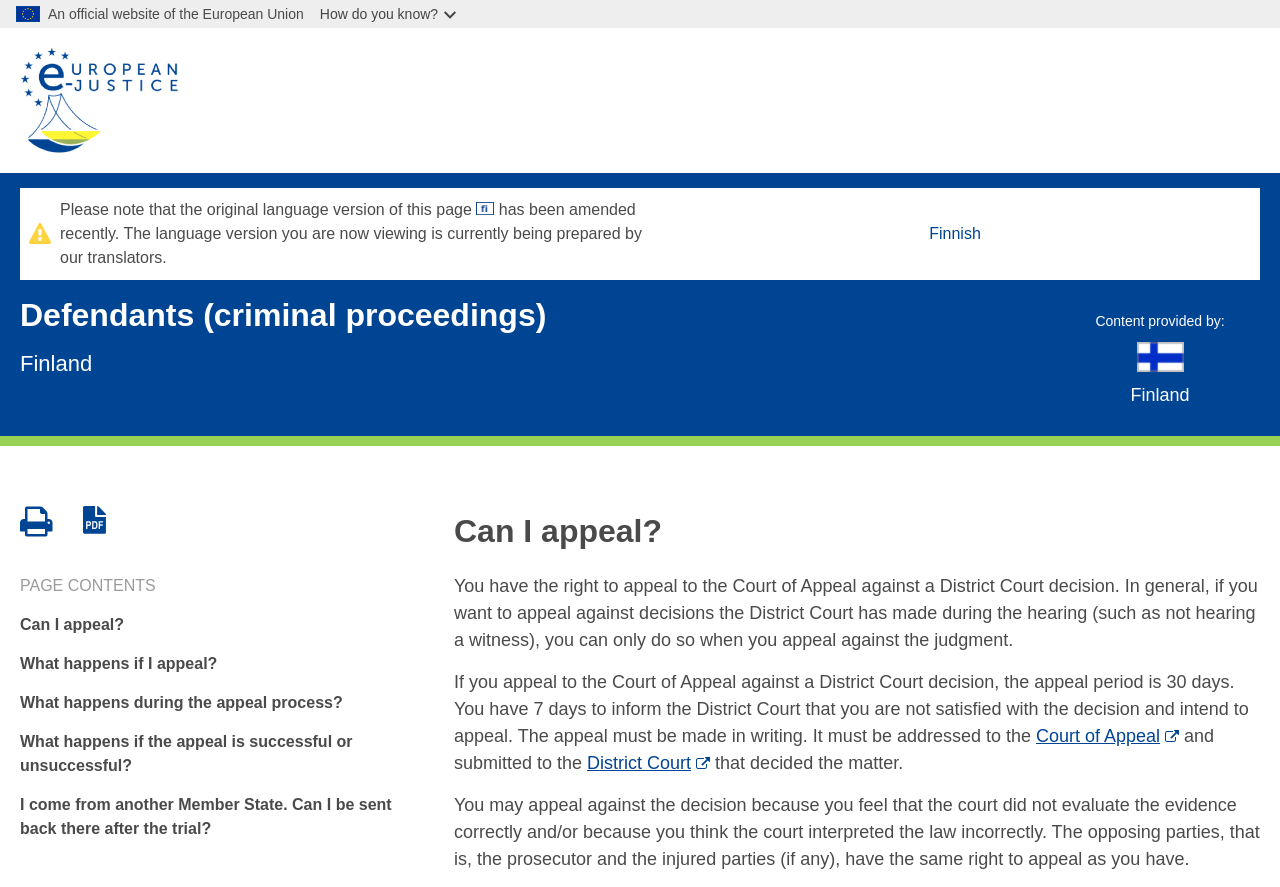Find the bounding box coordinates for the area that should be clicked to accomplish the instruction: "Select the 'Finnish' language".

[0.372, 0.227, 0.386, 0.246]